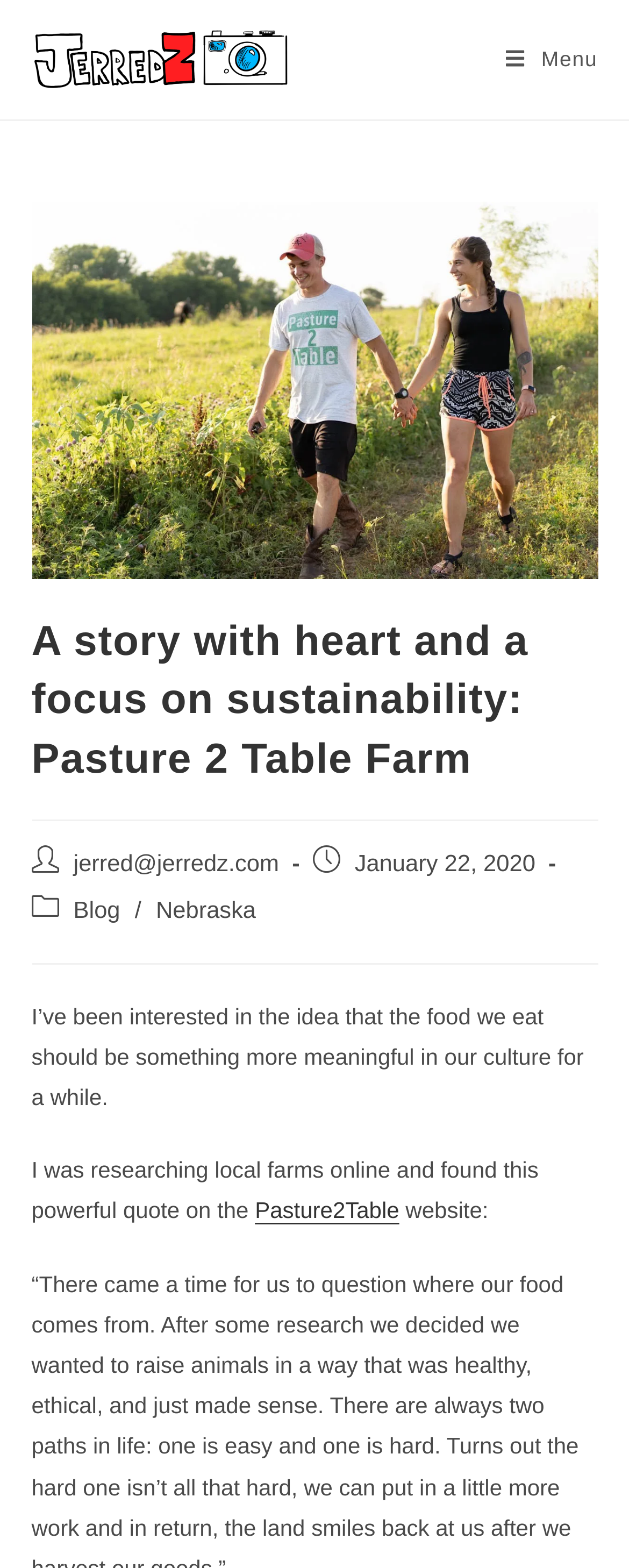Describe every aspect of the webpage in a detailed manner.

This webpage is about a story focused on sustainability, specifically featuring Pasture 2 Table Farm, as indicated by the title. At the top-left corner, there is a layout table with a link to "Jerred Z Photography" accompanied by an image. On the top-right corner, there is a link to "Mobile Menu" with an image that describes the current page being viewed.

Below the top section, there is a header with a heading that repeats the title "A story with heart and a focus on sustainability: Pasture 2 Table Farm". Underneath the header, there is a link to an email address "jerred@jerredz.com" and a static text indicating the date "January 22, 2020". 

To the right of the email link, there are three links in a row: "Blog", a separator "/", and "Nebraska". Below these links, there is a block of static text that discusses the idea of meaningful food culture, followed by another block of text that mentions researching local farms online and finding a powerful quote on the website of Pasture2Table, which is linked.